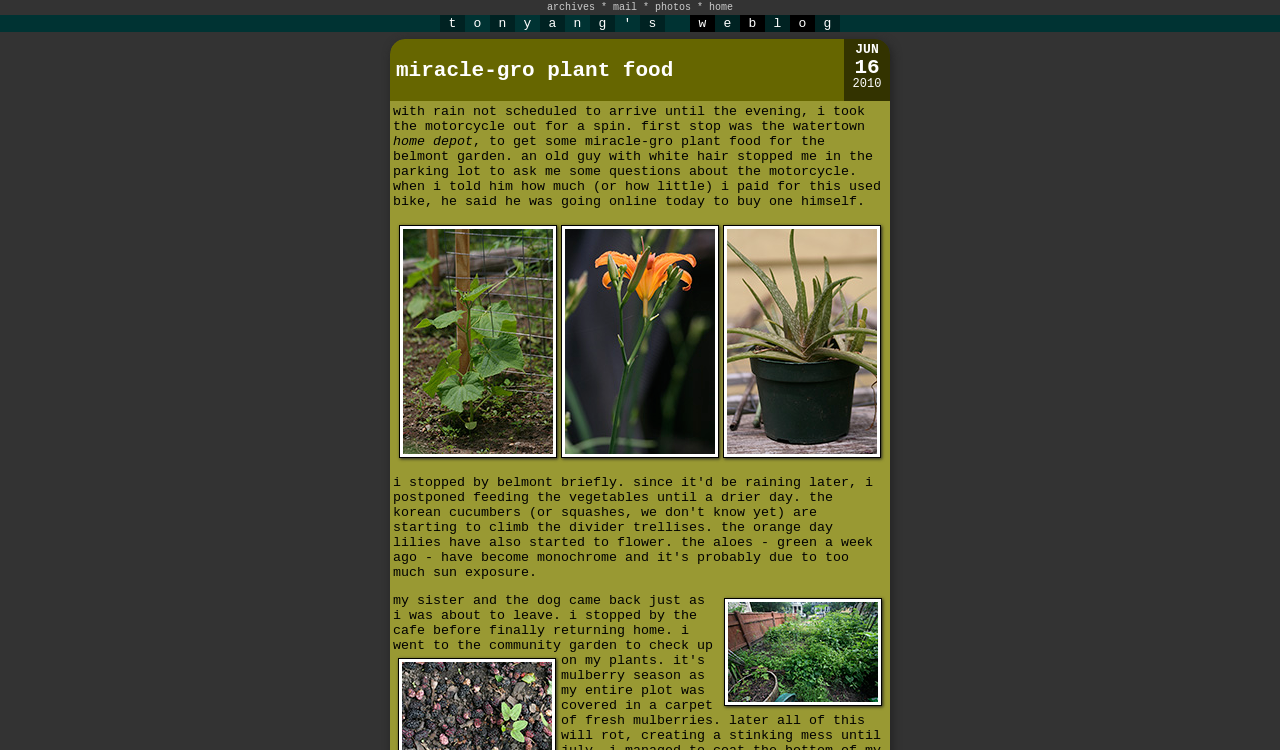Please reply to the following question with a single word or a short phrase:
What is the first word in the blog post?

my